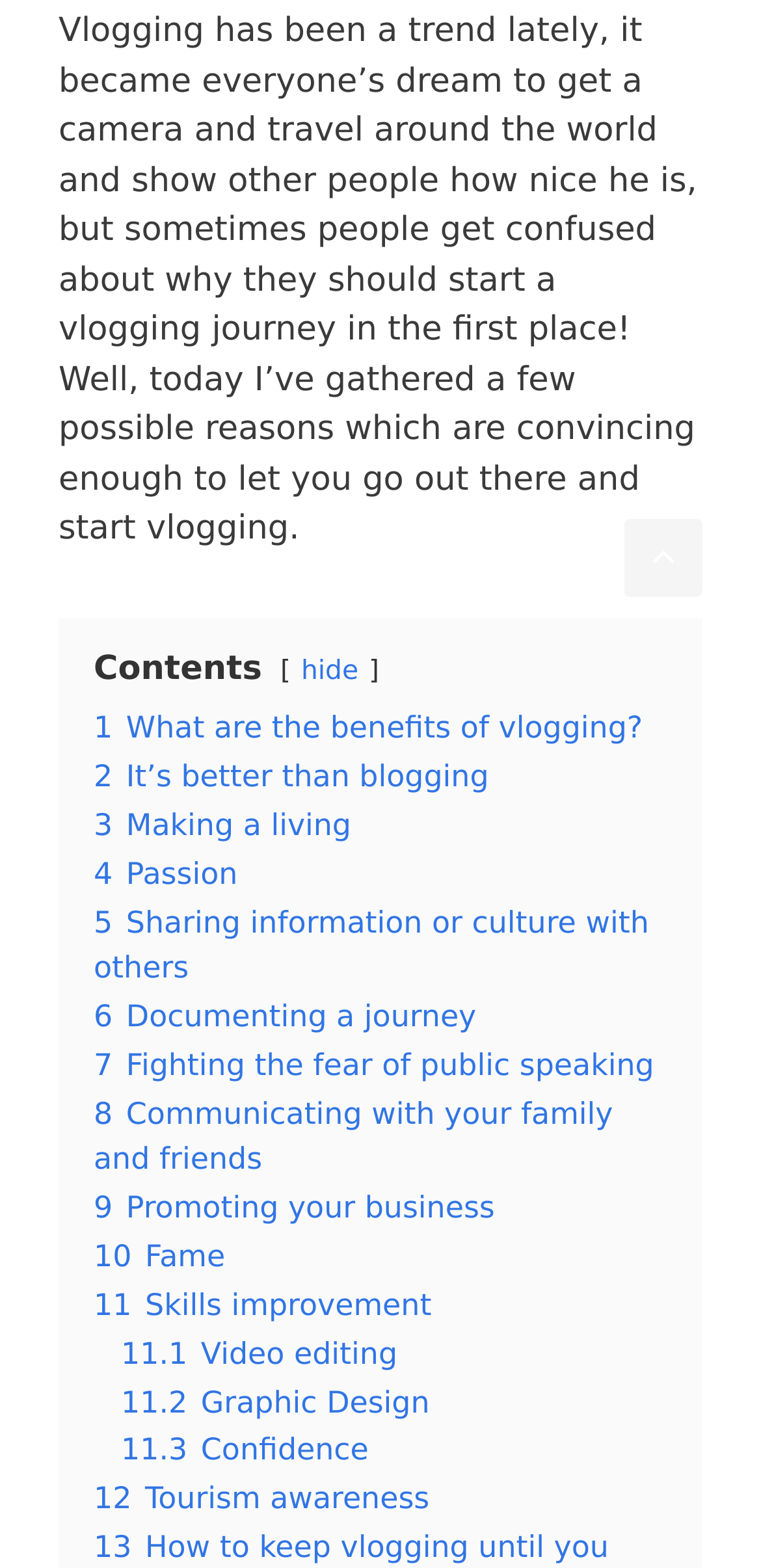Identify the bounding box for the UI element that is described as follows: "2 It’s better than blogging".

[0.123, 0.484, 0.642, 0.507]